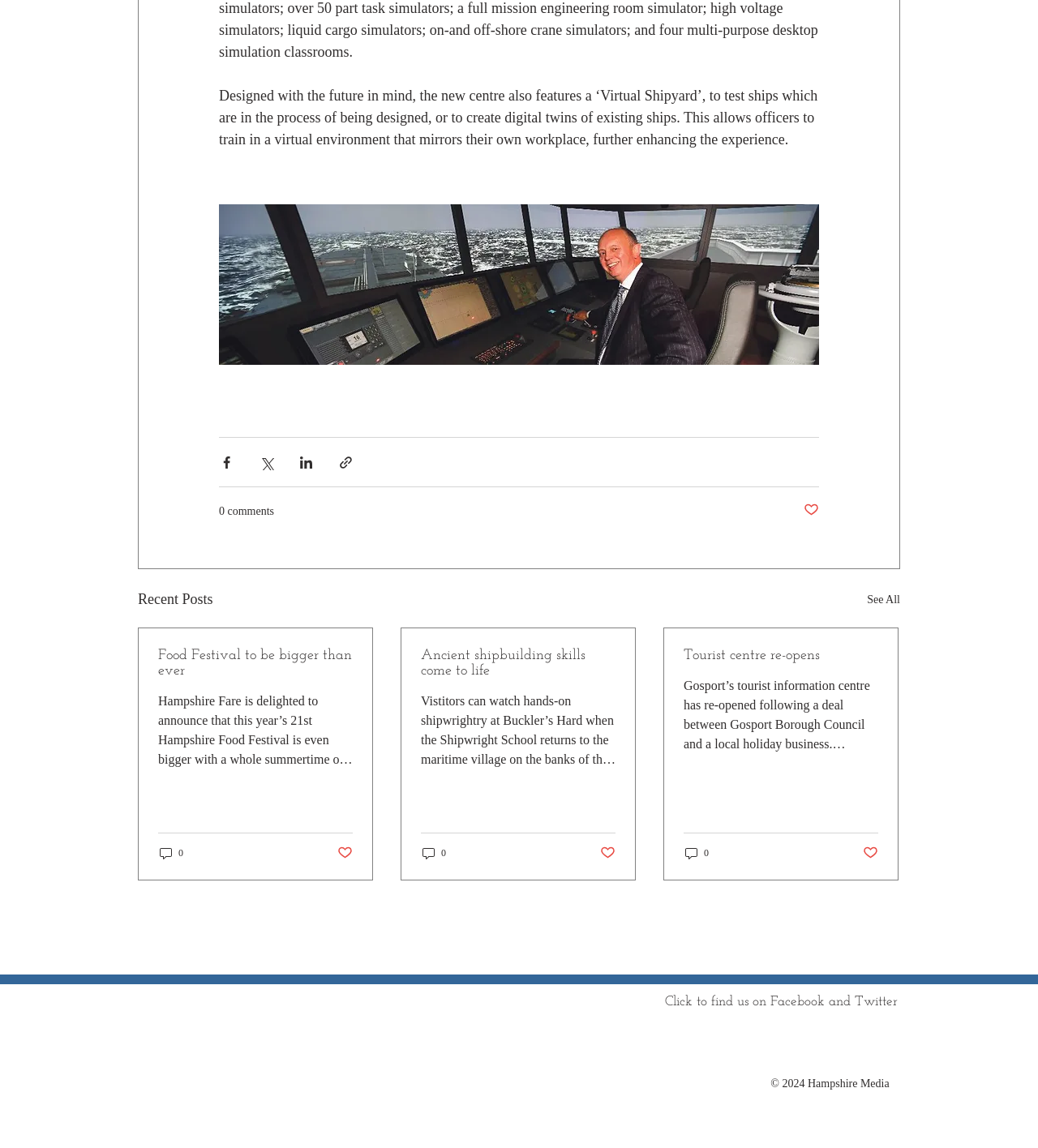Please identify the bounding box coordinates of the element's region that I should click in order to complete the following instruction: "Find us on Facebook". The bounding box coordinates consist of four float numbers between 0 and 1, i.e., [left, top, right, bottom].

[0.762, 0.884, 0.809, 0.926]